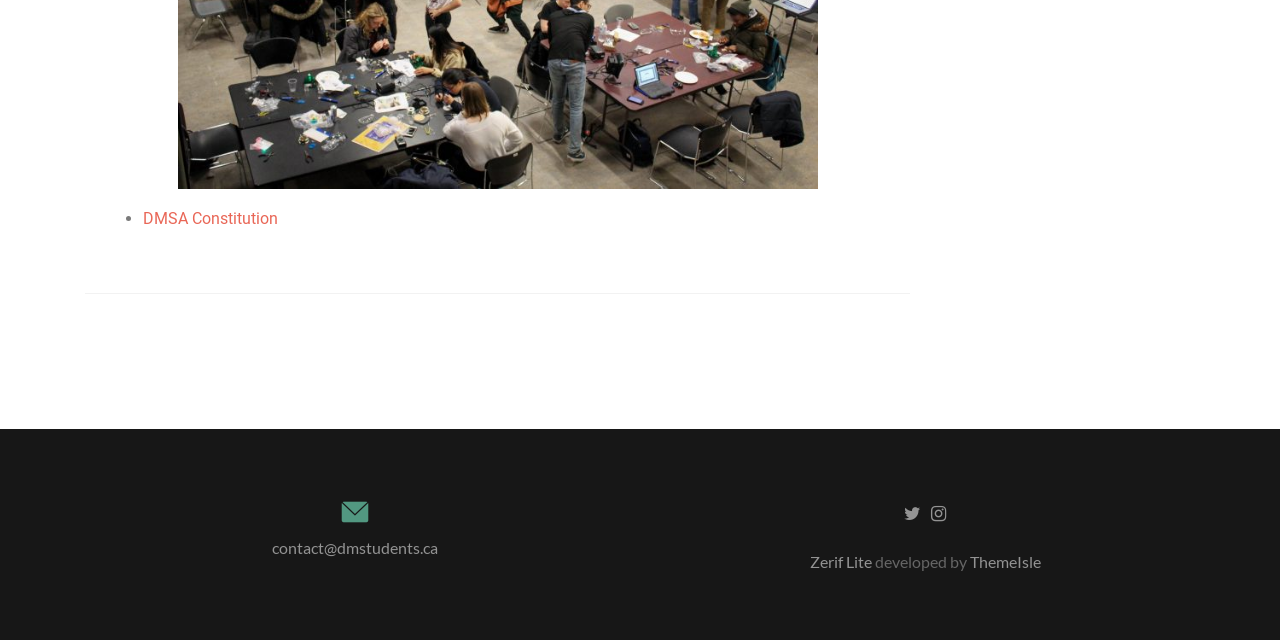Determine the bounding box coordinates for the UI element with the following description: "Zerif Lite". The coordinates should be four float numbers between 0 and 1, represented as [left, top, right, bottom].

[0.632, 0.862, 0.683, 0.892]